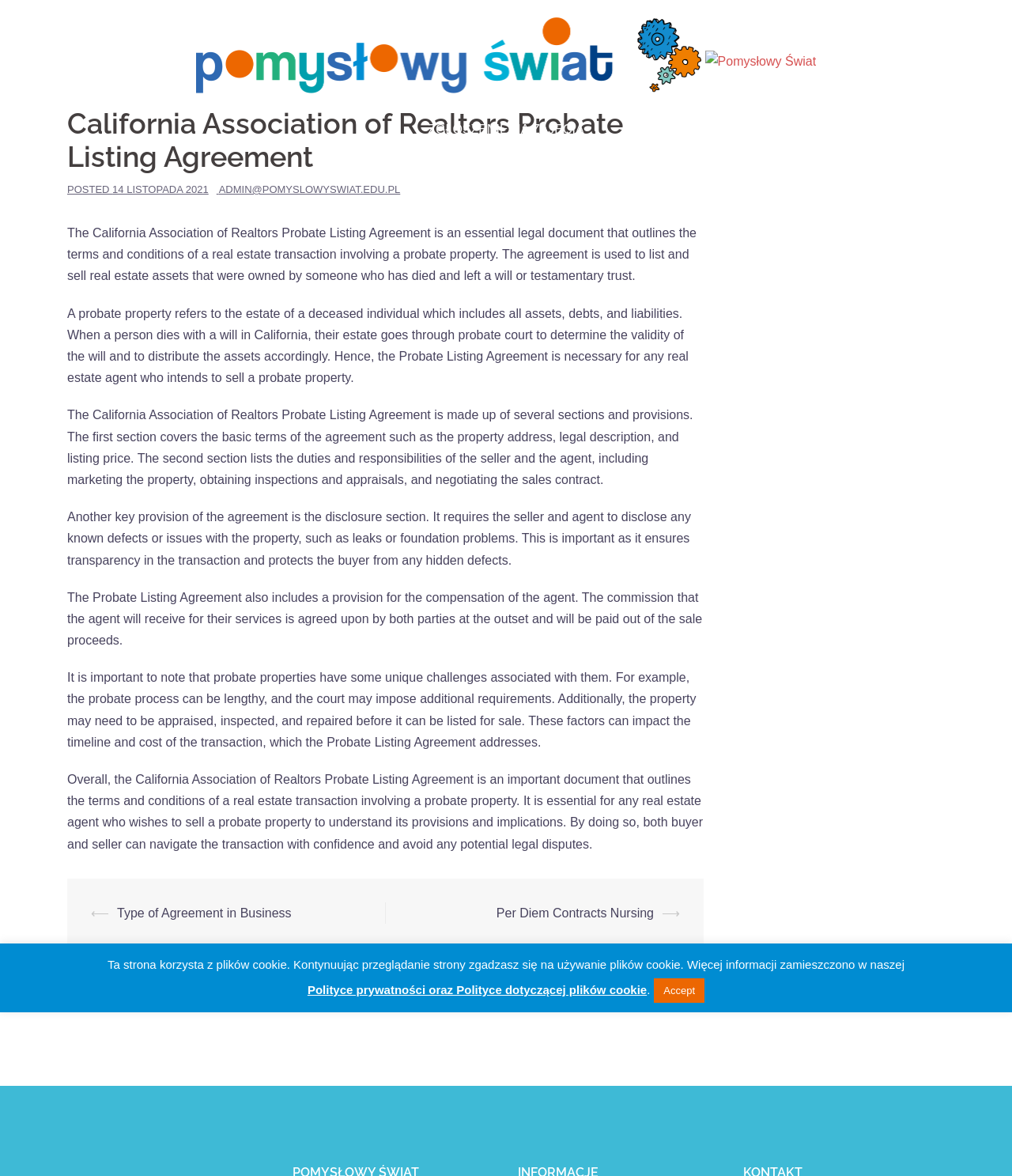Locate the bounding box coordinates of the clickable region necessary to complete the following instruction: "Visit the Pomysłowy Świat website". Provide the coordinates in the format of four float numbers between 0 and 1, i.e., [left, top, right, bottom].

[0.194, 0.046, 0.806, 0.057]